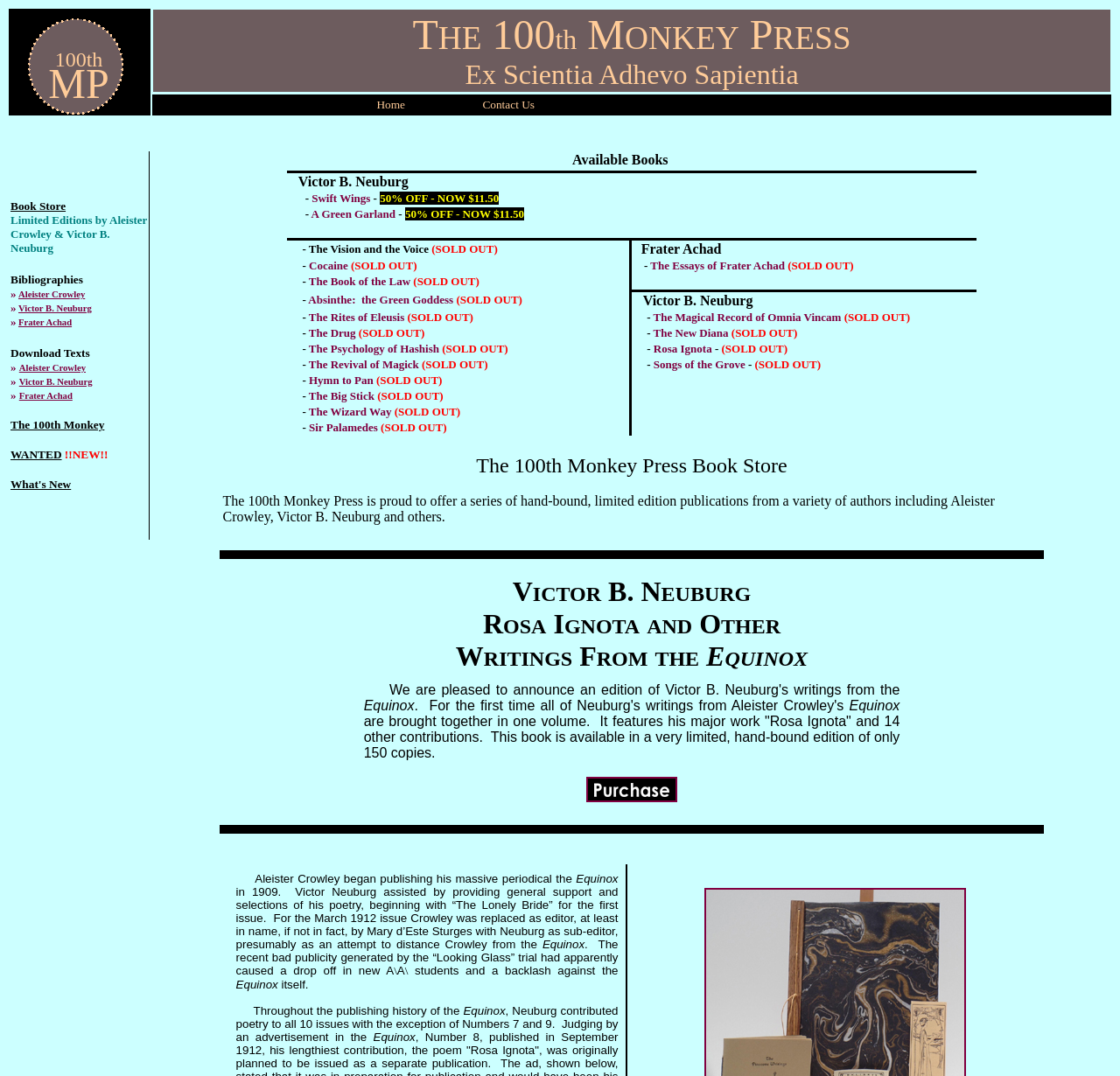Can you specify the bounding box coordinates for the region that should be clicked to fulfill this instruction: "View About Us".

None